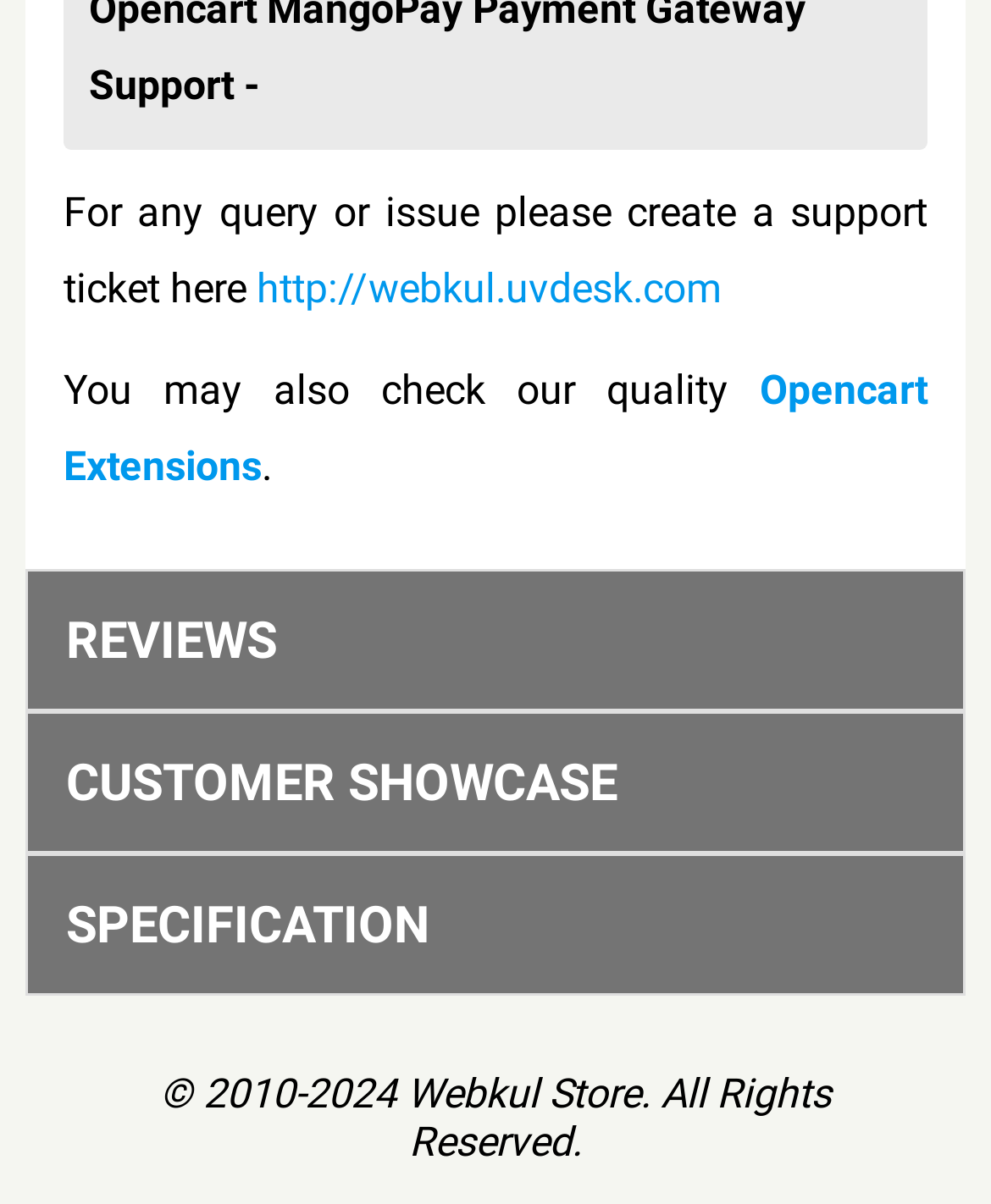Locate the UI element described as follows: "Specification". Return the bounding box coordinates as four float numbers between 0 and 1 in the order [left, top, right, bottom].

[0.026, 0.709, 0.974, 0.827]